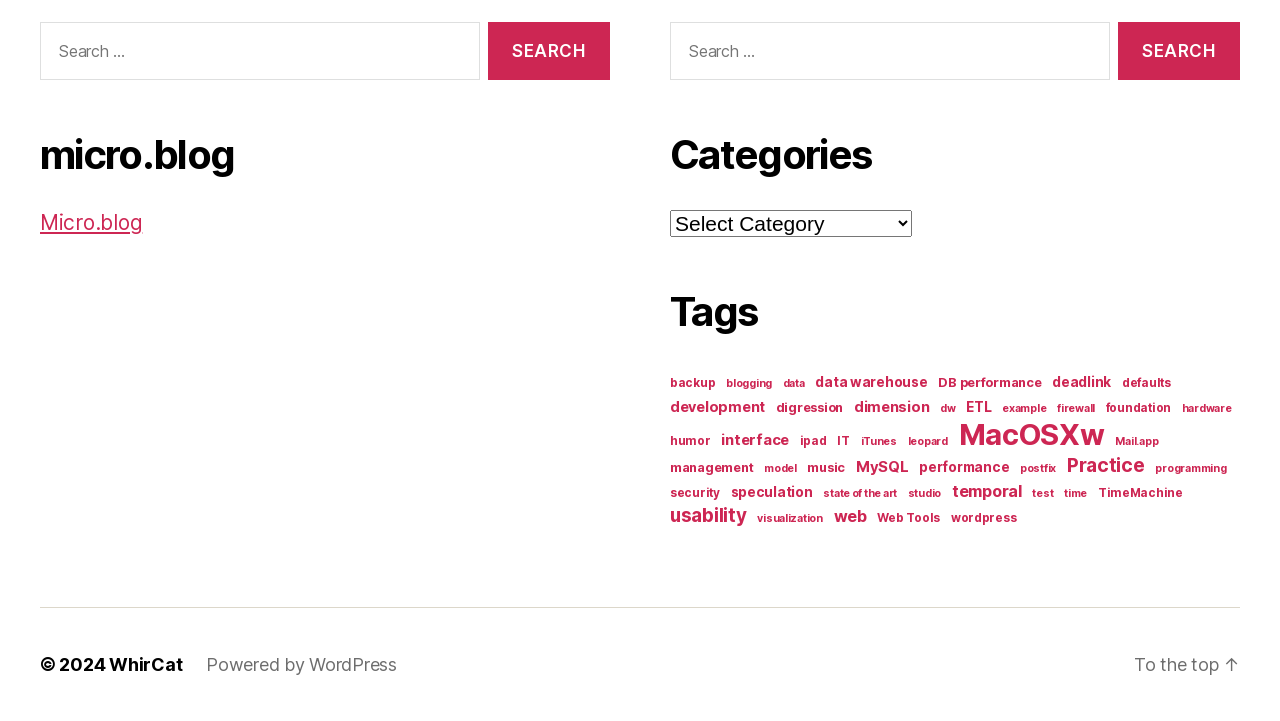Determine the bounding box coordinates for the element that should be clicked to follow this instruction: "Select a category". The coordinates should be given as four float numbers between 0 and 1, in the format [left, top, right, bottom].

[0.523, 0.292, 0.712, 0.329]